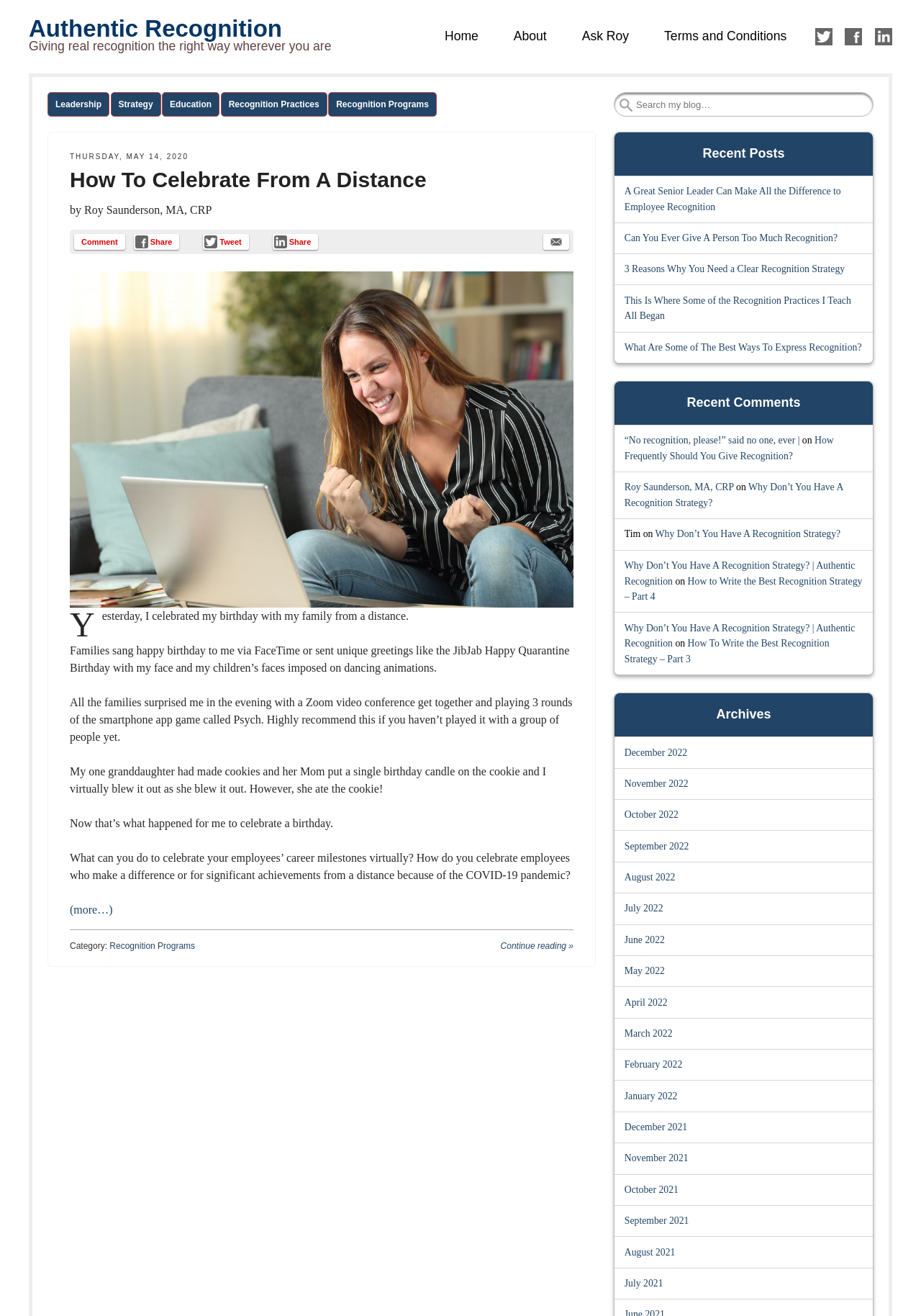Point out the bounding box coordinates of the section to click in order to follow this instruction: "Comment on the post".

[0.08, 0.178, 0.136, 0.19]